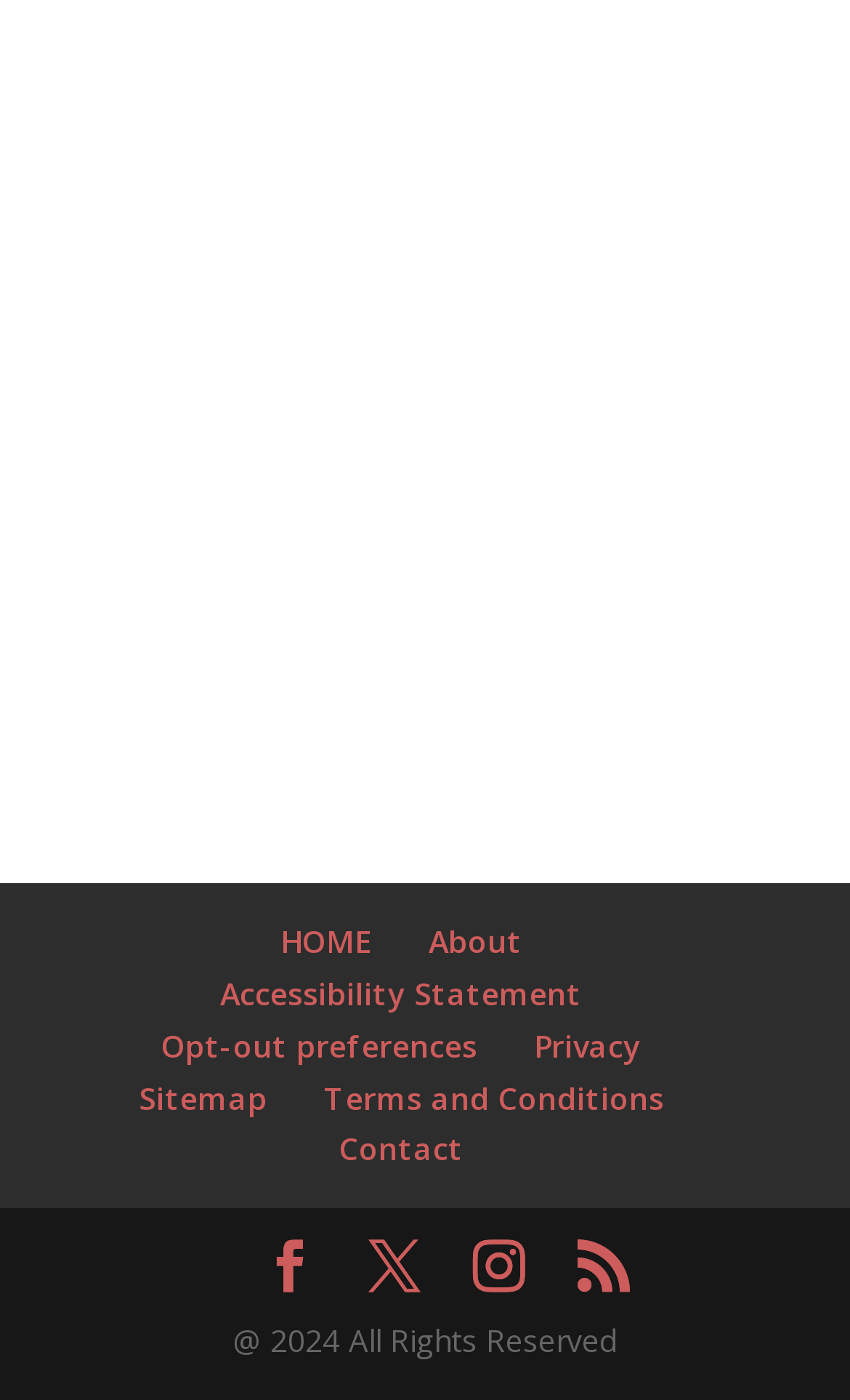Highlight the bounding box coordinates of the element you need to click to perform the following instruction: "Visit HOTPEN."

None